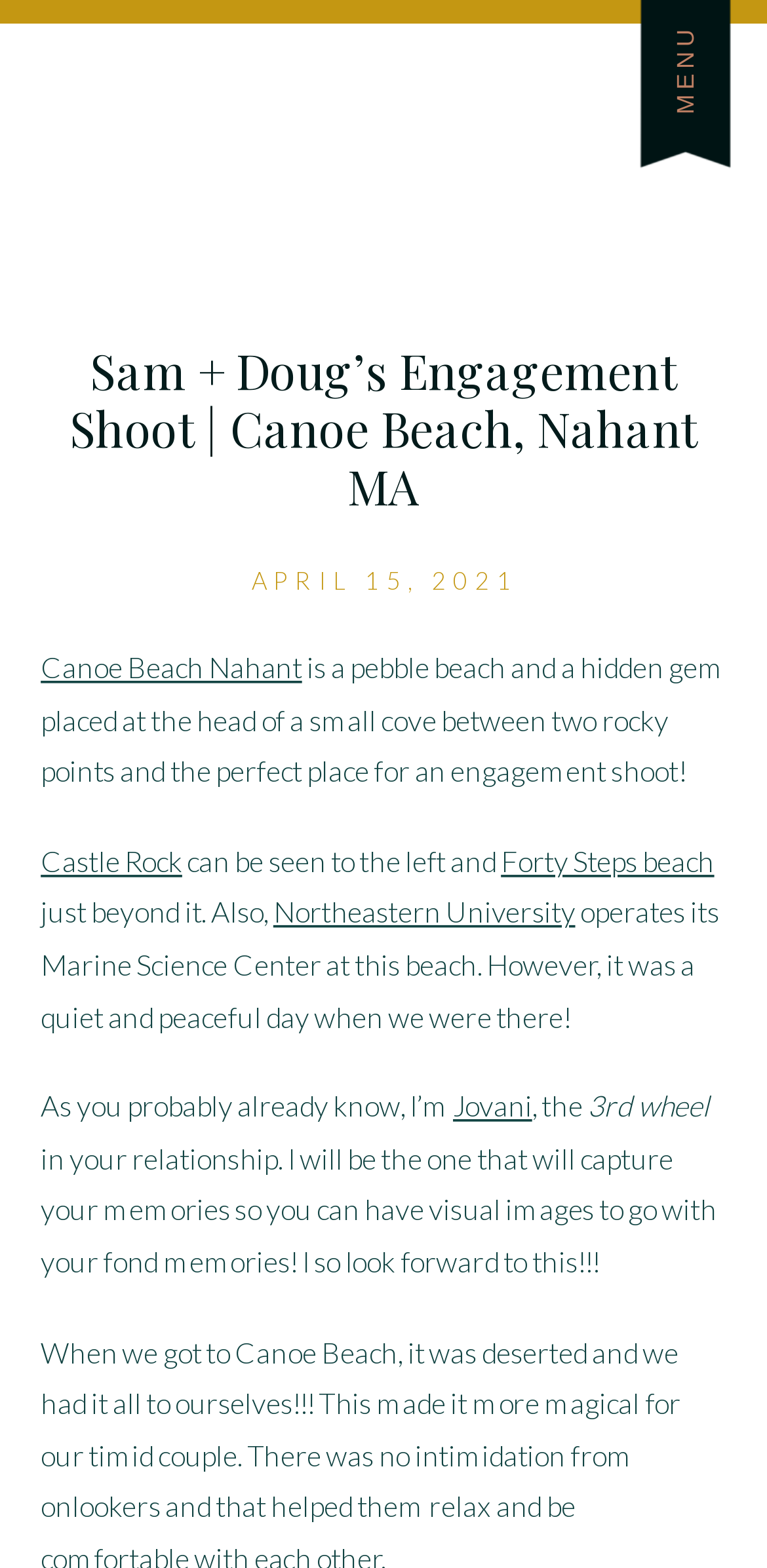What is the location of the engagement shoot?
Please look at the screenshot and answer using one word or phrase.

Canoe Beach, Nahant MA